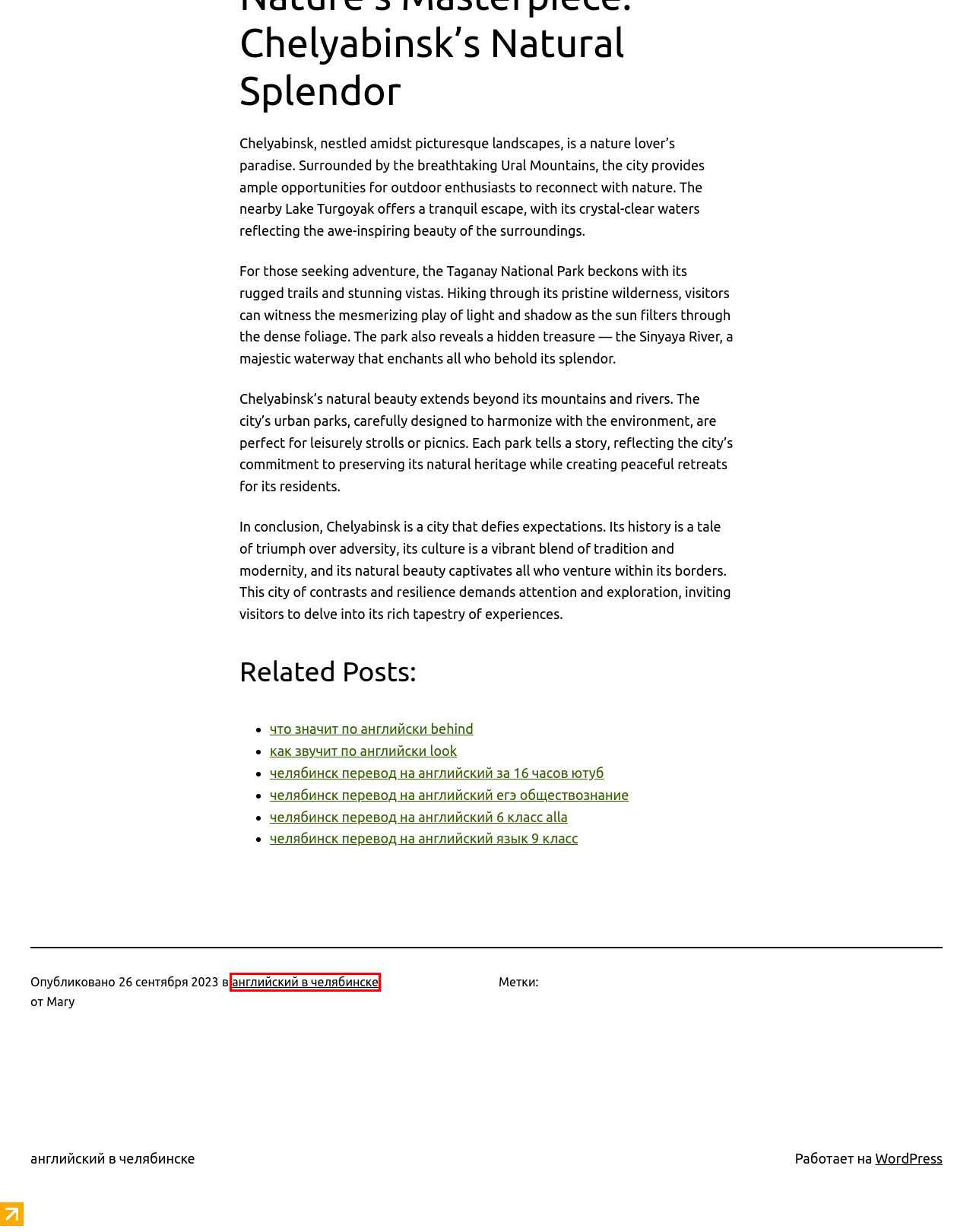Examine the screenshot of the webpage, which includes a red bounding box around an element. Choose the best matching webpage description for the page that will be displayed after clicking the element inside the red bounding box. Here are the candidates:
A. LiveInternet @ Статистика и дневники, почта и поиск
B. Архивы английский в челябинске - английский в челябинске
C. челябинск перевод на английский егэ обществознание - английский в челябинске
D. челябинск перевод на английский за 16 часов ютуб - английский в челябинске
E. Инструмент создания блогов, платформа для публикаций и CMS | WordPress.org Русский
F. челябинск перевод на английский язык 9 класс - английский в челябинске
G. челябинск перевод на английский 6 класс alla - английский в челябинске
H. как звучит по английски look - английский в челябинске

B